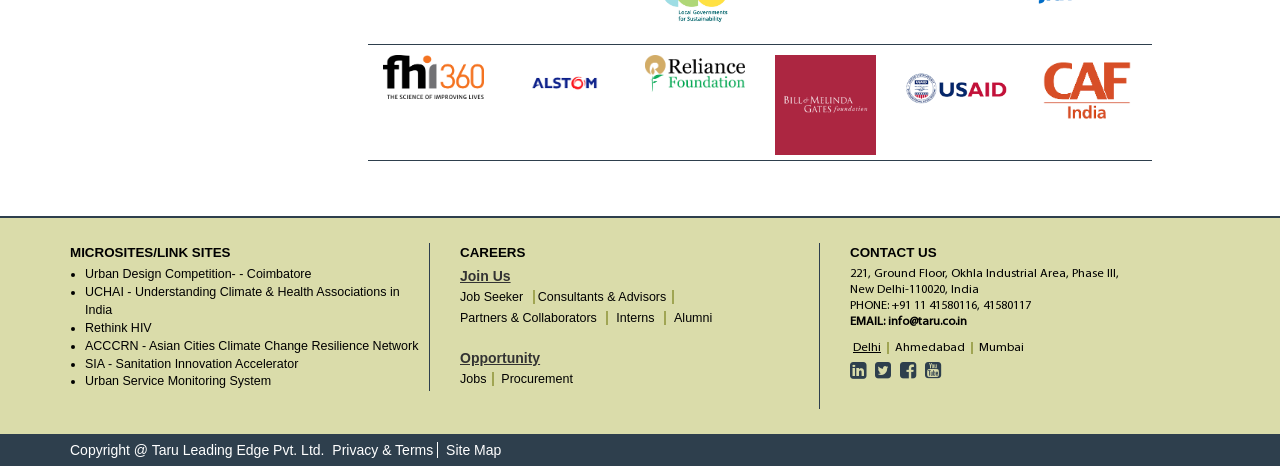Please identify the bounding box coordinates of the area I need to click to accomplish the following instruction: "Check the address of Taru".

[0.664, 0.576, 0.874, 0.602]